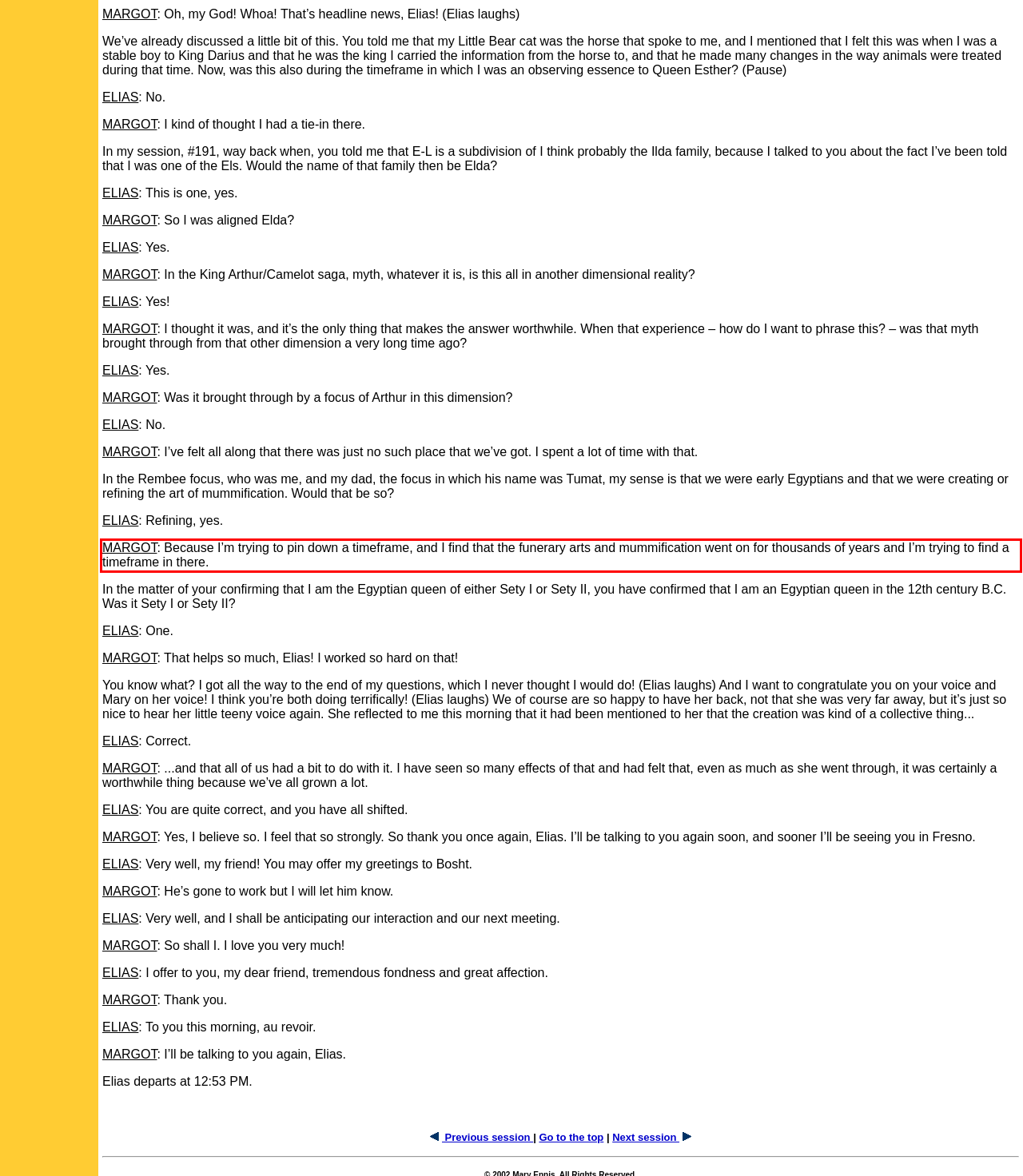Using OCR, extract the text content found within the red bounding box in the given webpage screenshot.

MARGOT: Because I’m trying to pin down a timeframe, and I find that the funerary arts and mummification went on for thousands of years and I’m trying to find a timeframe in there.